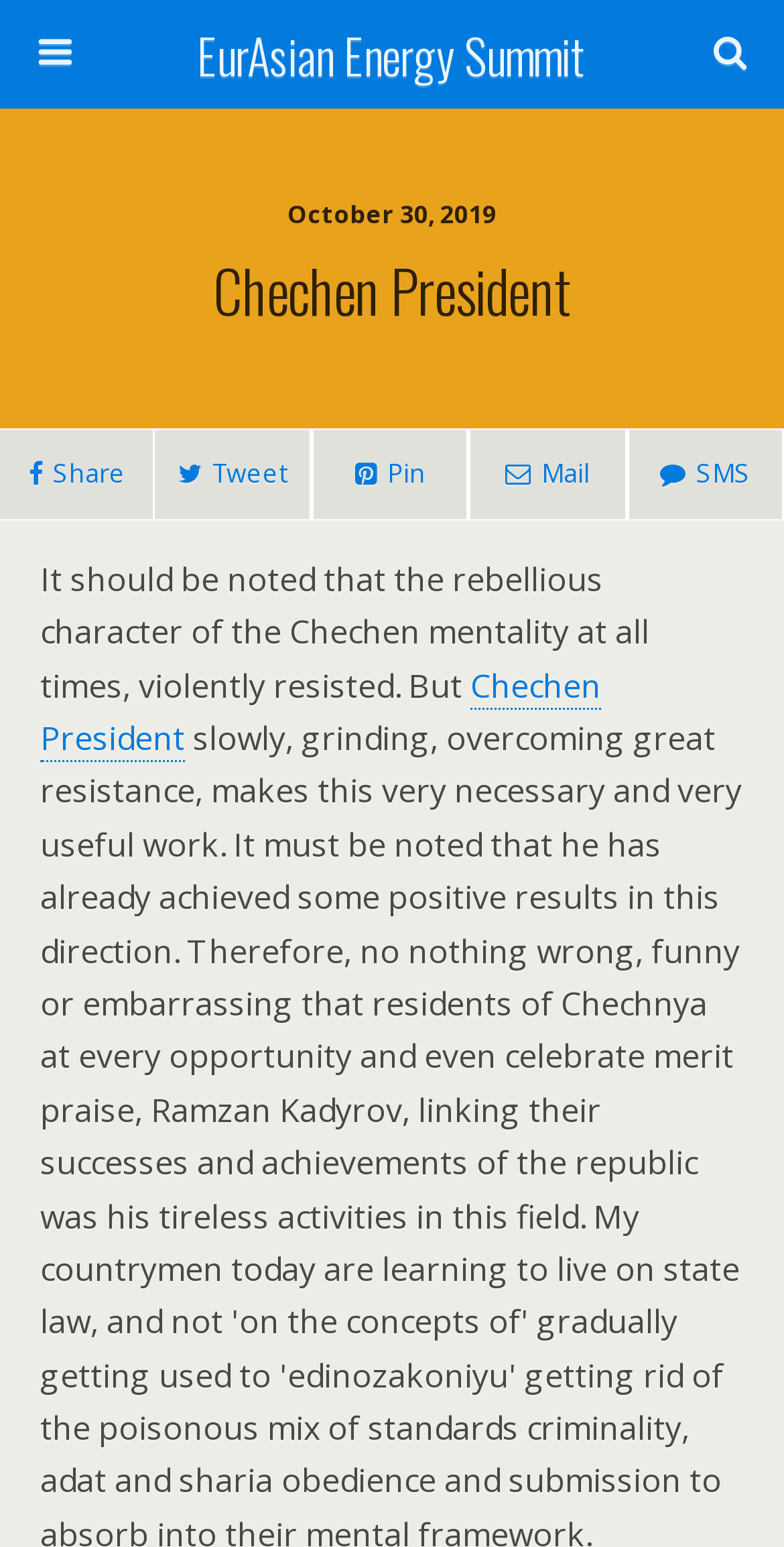Please identify the bounding box coordinates of the element's region that I should click in order to complete the following instruction: "Search this website". The bounding box coordinates consist of four float numbers between 0 and 1, i.e., [left, top, right, bottom].

[0.051, 0.077, 0.754, 0.112]